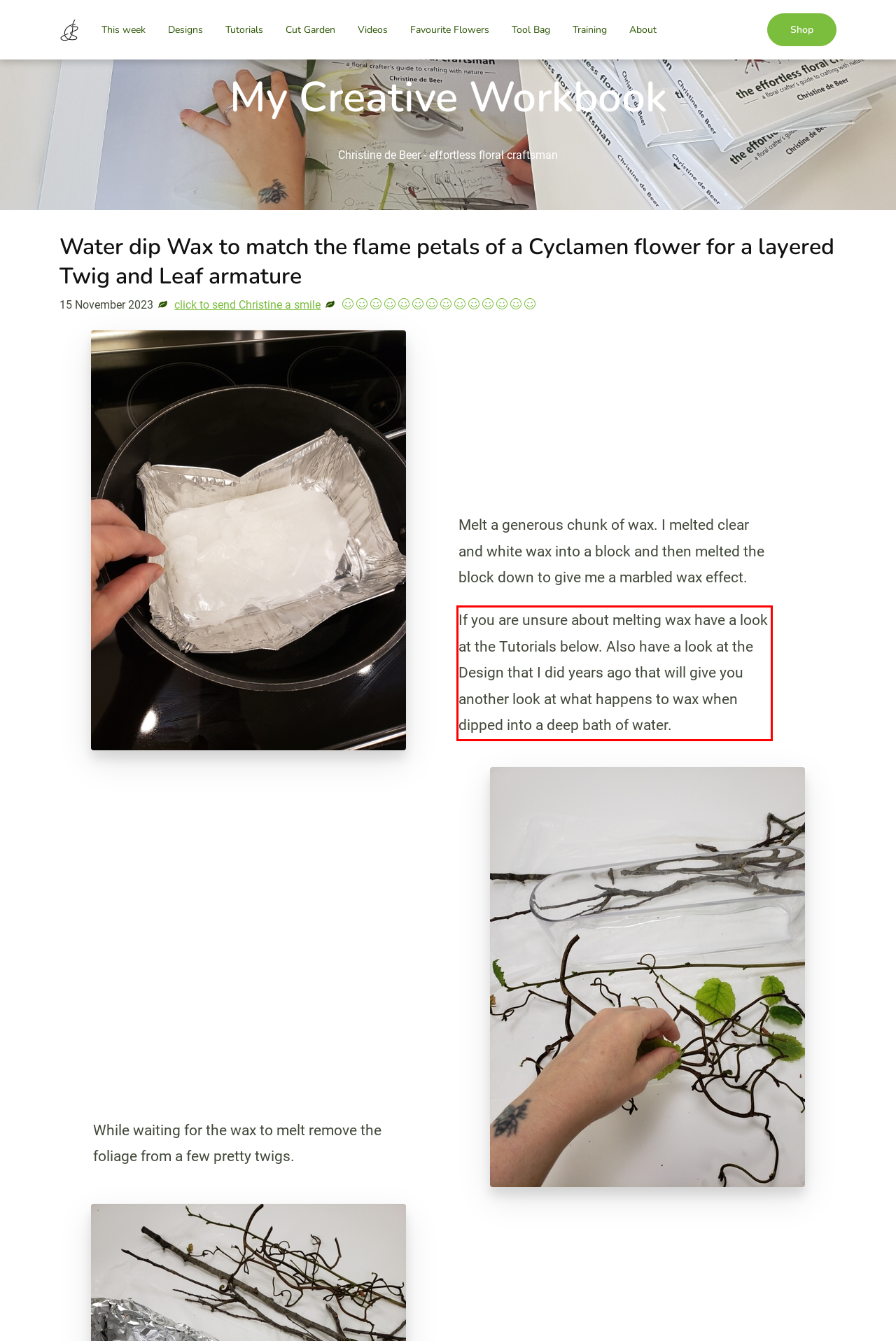You are looking at a screenshot of a webpage with a red rectangle bounding box. Use OCR to identify and extract the text content found inside this red bounding box.

If you are unsure about melting wax have a look at the Tutorials below. Also have a look at the Design that I did years ago that will give you another look at what happens to wax when dipped into a deep bath of water.